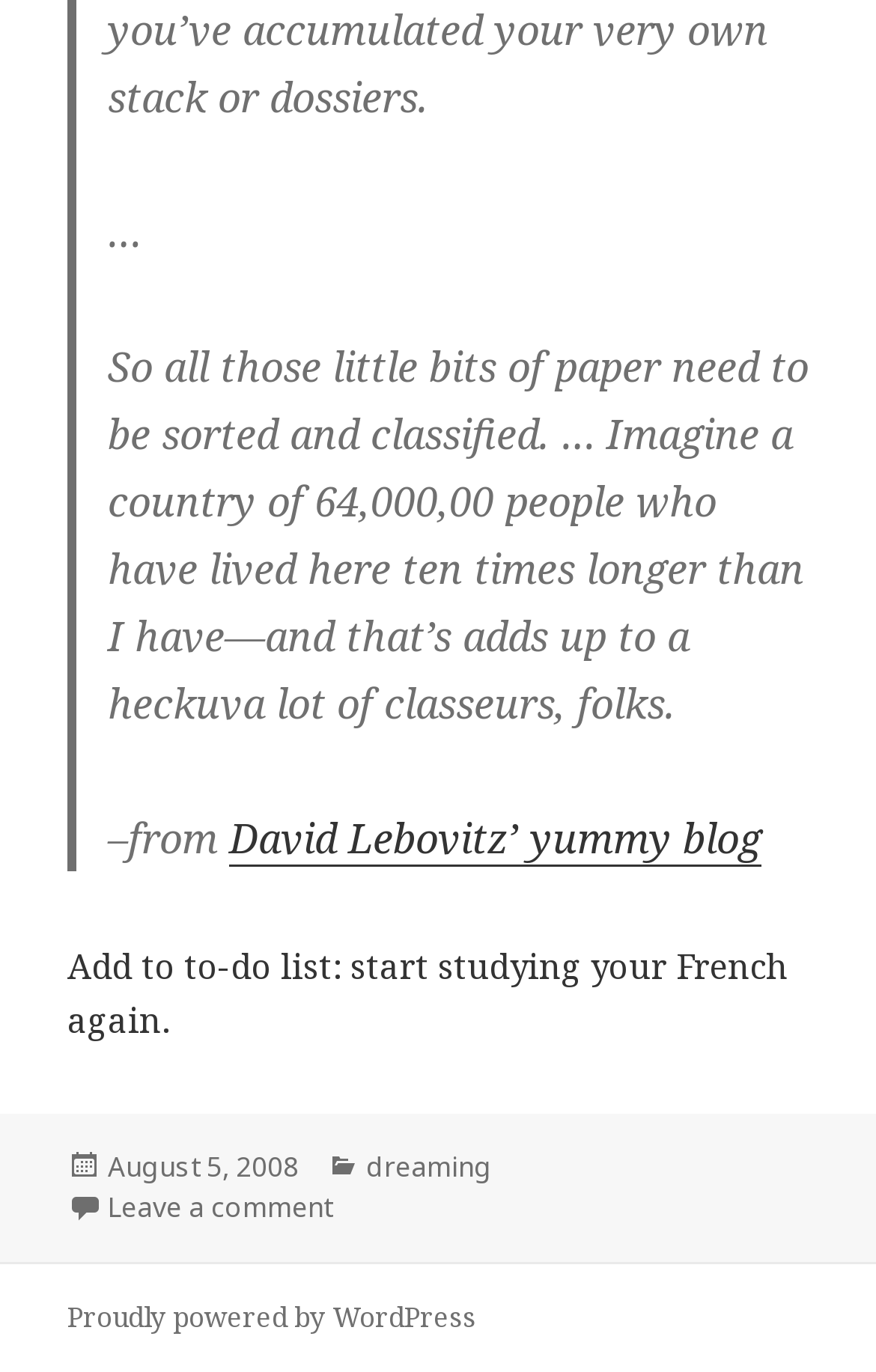Respond to the question below with a concise word or phrase:
What is the language the author wants to study again?

French